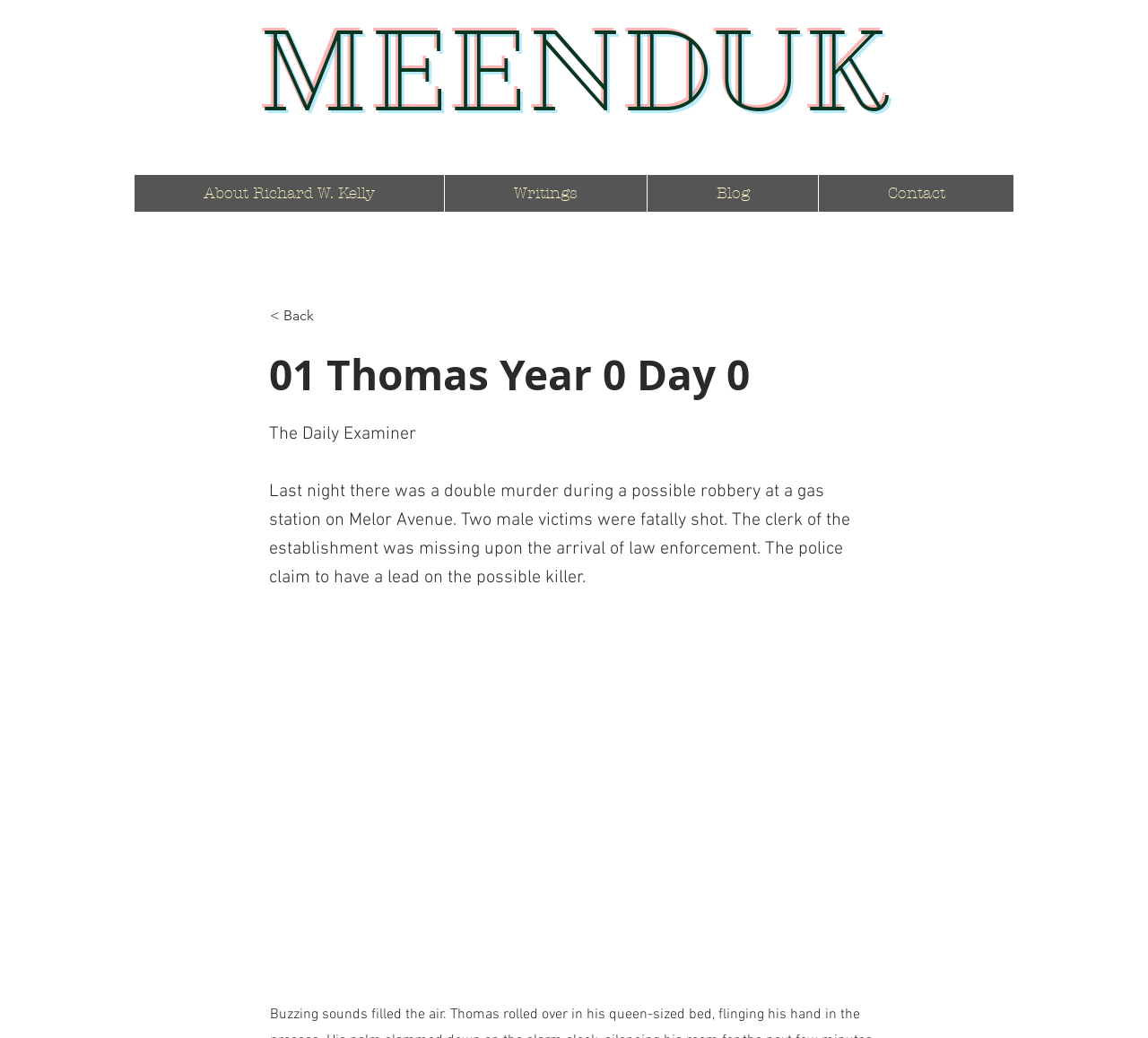How many male victims were fatally shot?
Can you give a detailed and elaborate answer to the question?

I found the answer by reading the static text element with the bounding box coordinates [0.234, 0.464, 0.741, 0.567], which contains the text 'Two male victims were fatally shot...'.